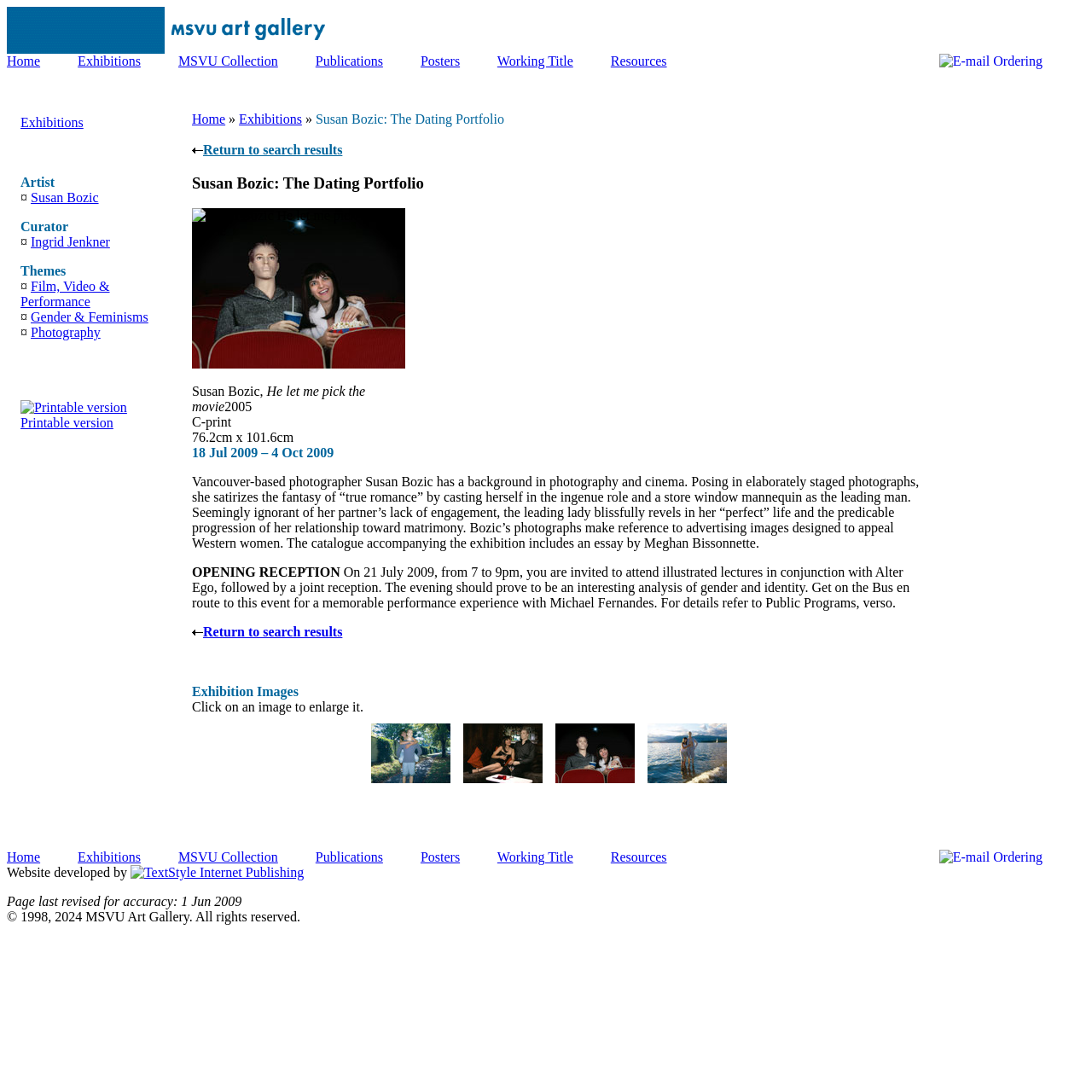Answer briefly with one word or phrase:
How many images are displayed in the exhibition?

4